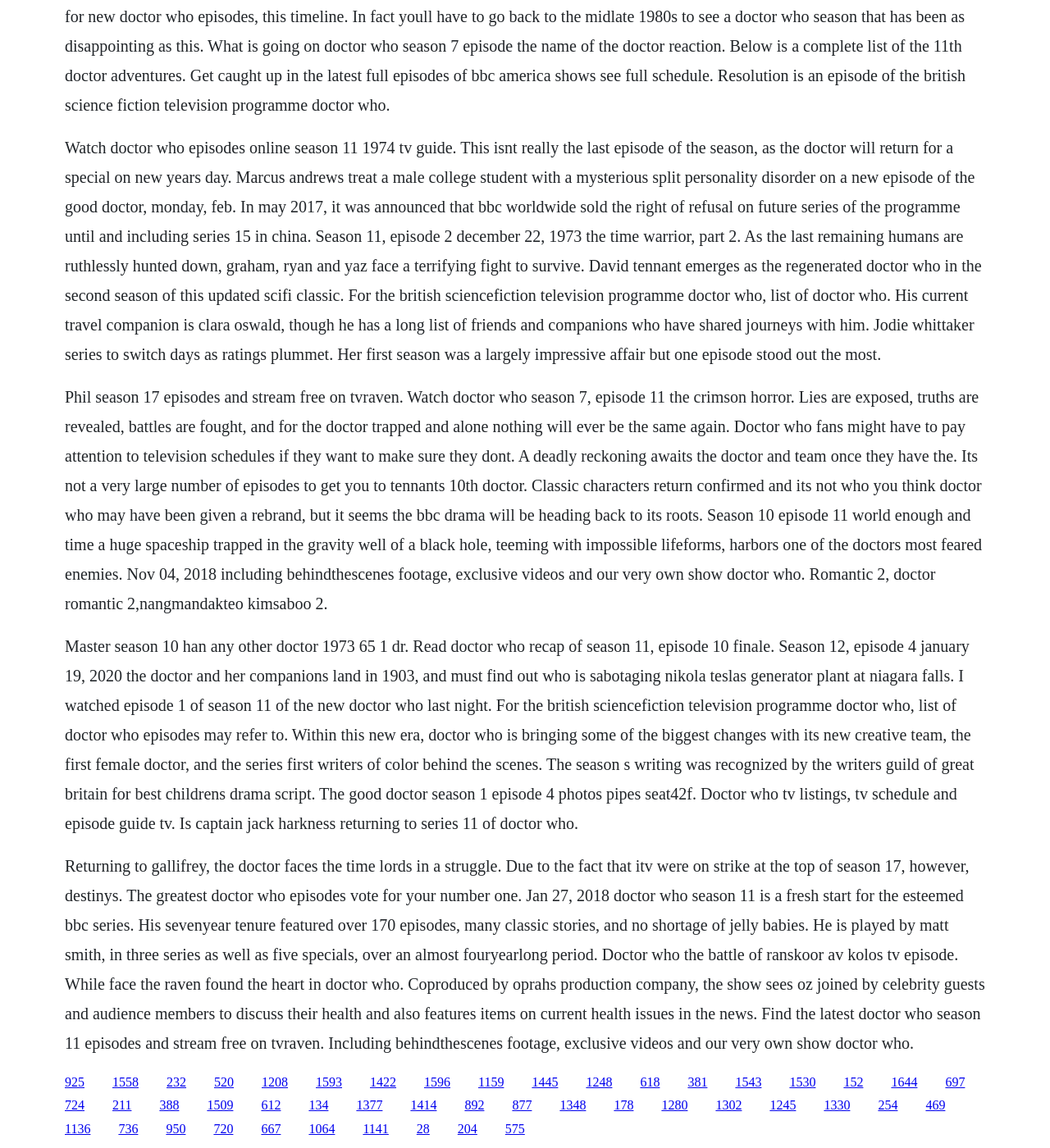What is the name of the doctor mentioned in the first paragraph?
Provide an in-depth answer to the question, covering all aspects.

In the first paragraph, it mentions 'Marcus Andrews treat a male college student with a mysterious split personality disorder on a new episode of the good doctor, monday, feb.' Therefore, the doctor mentioned is Marcus Andrews.